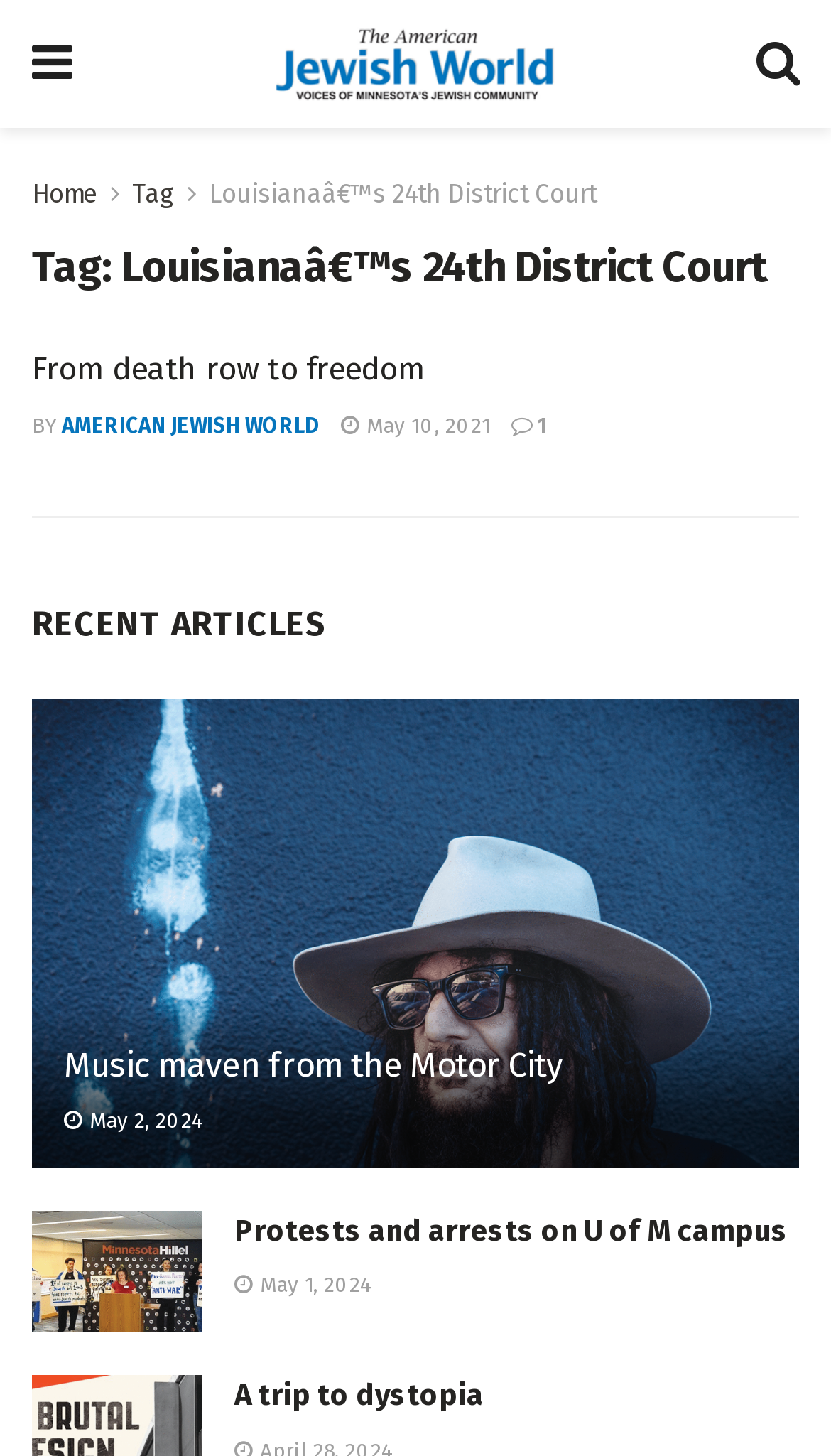How many links are in the first article?
Please respond to the question with a detailed and informative answer.

I counted the number of link elements in the first article element [494], which are [668] and [791]. These two links are part of the first article.